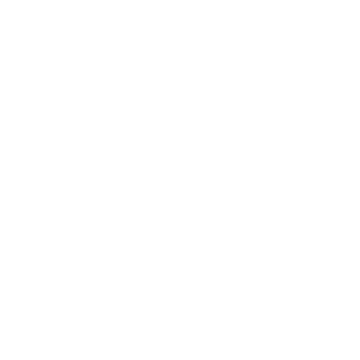Answer the question with a single word or phrase: 
What is the purpose of the kitchen renovation?

Enhancing kitchen space